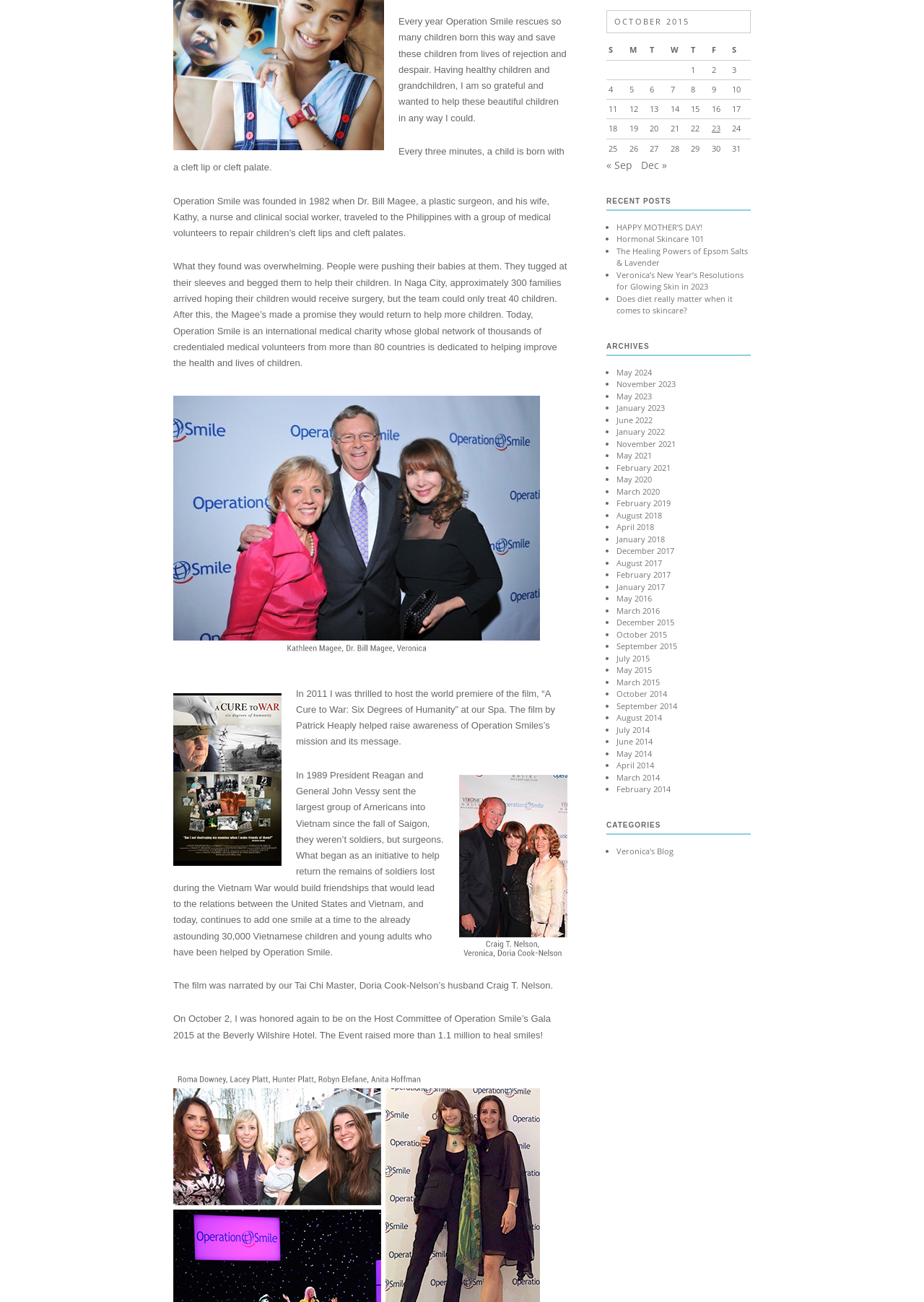Please provide the bounding box coordinates in the format (top-left x, top-left y, bottom-right x, bottom-right y). Remember, all values are floating point numbers between 0 and 1. What is the bounding box coordinate of the region described as: Hormonal Skincare 101

[0.667, 0.179, 0.762, 0.188]